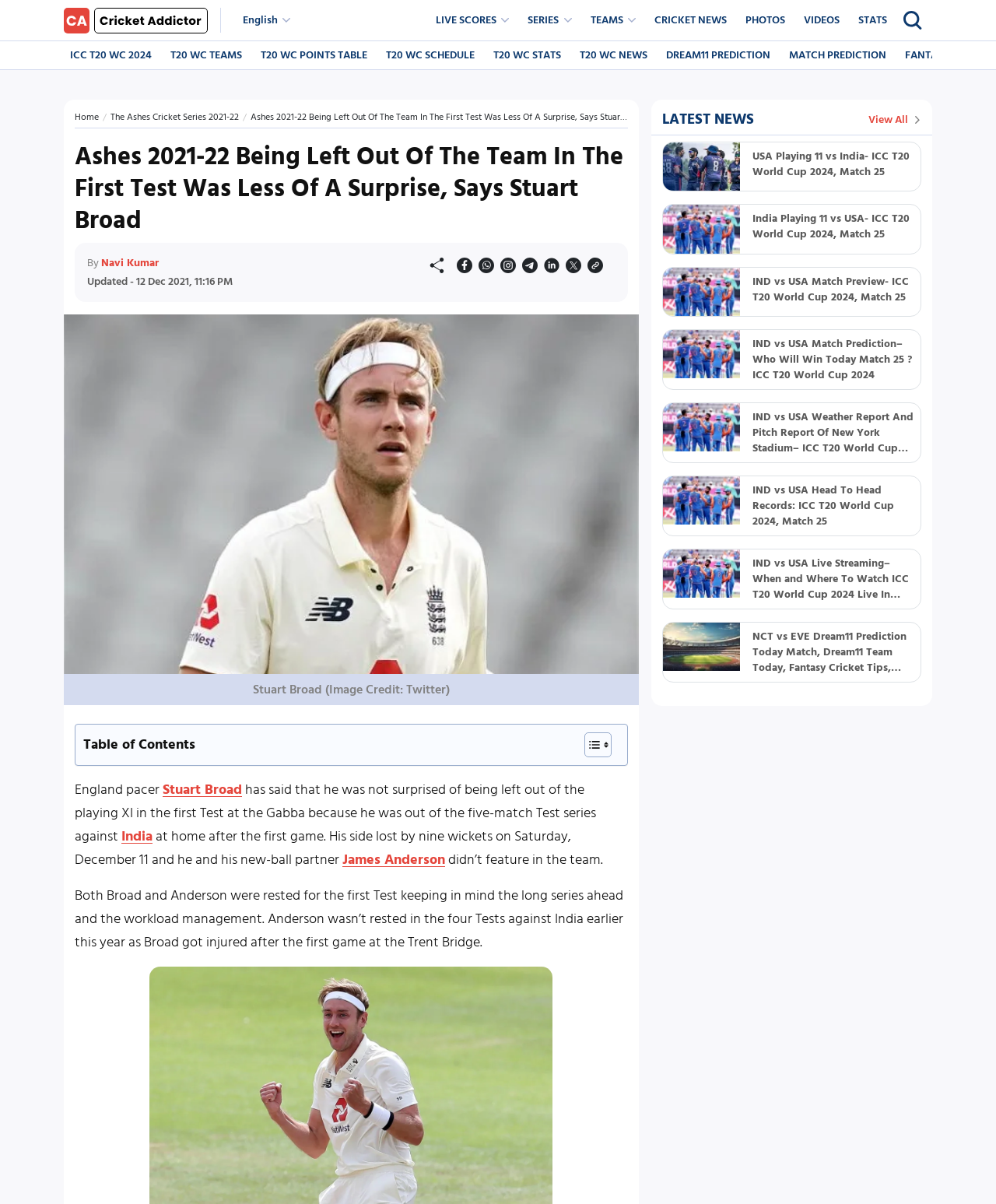Give a one-word or phrase response to the following question: How many images are there in the main article?

7